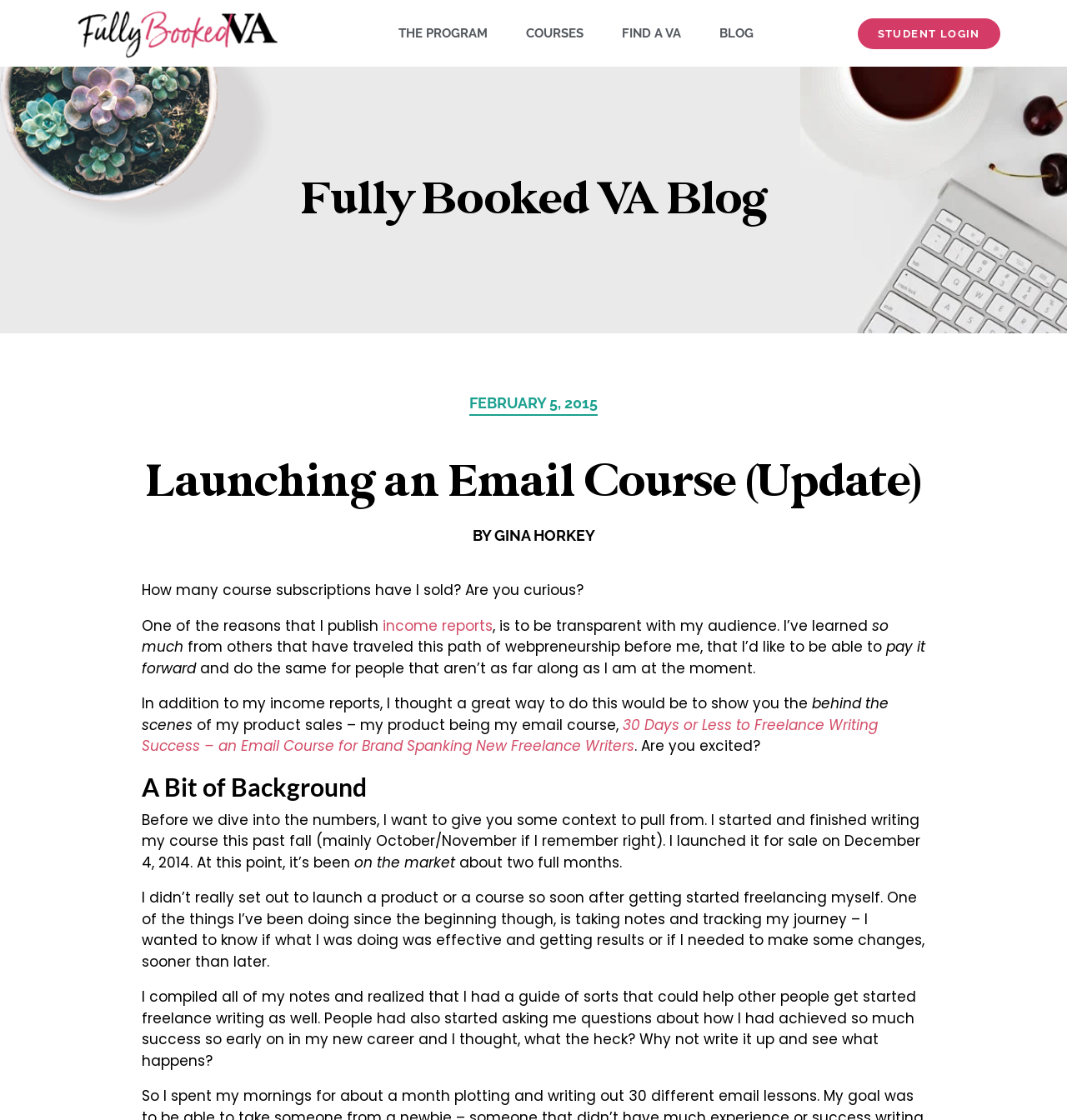What is the date of the blog post?
Based on the screenshot, provide your answer in one word or phrase.

FEBRUARY 5, 2015